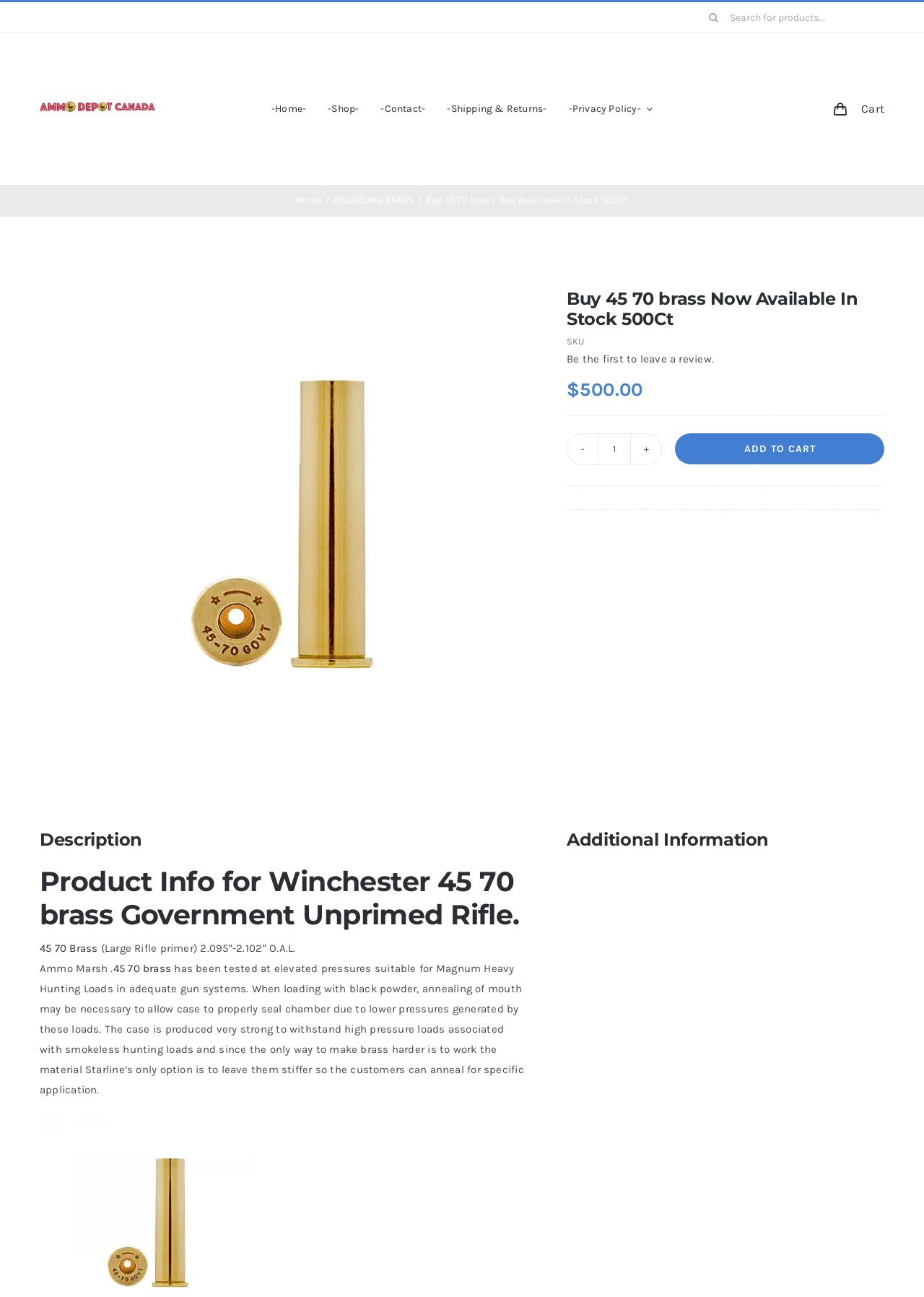Construct a comprehensive description capturing every detail on the webpage.

This webpage is about purchasing 45-70 Government rifle reloading brass online. At the top, there is a search bar with a search button and a navigation menu with links to "Home", "Shop", "Contact", "Shipping & Returns", and "Privacy Policy". 

Below the navigation menu, there is a page title bar with a link to "Home" and a breadcrumb trail showing the current page is "RELOADING BRASS". 

On the left side, there is a section with a heading "Buy 45 70 brass Now Available In Stock 500Ct" and a link to "45 70 brass canada" with an associated image. Below this section, there is a product description area with a heading "Description" and a detailed text about the product, including its features and usage.

On the right side, there is a section with product information, including the product's SKU, price, and a quantity selector. There are also buttons to decrease or increase the quantity and an "ADD TO CART" button.

At the bottom of the page, there is a link to go back to the top of the page.